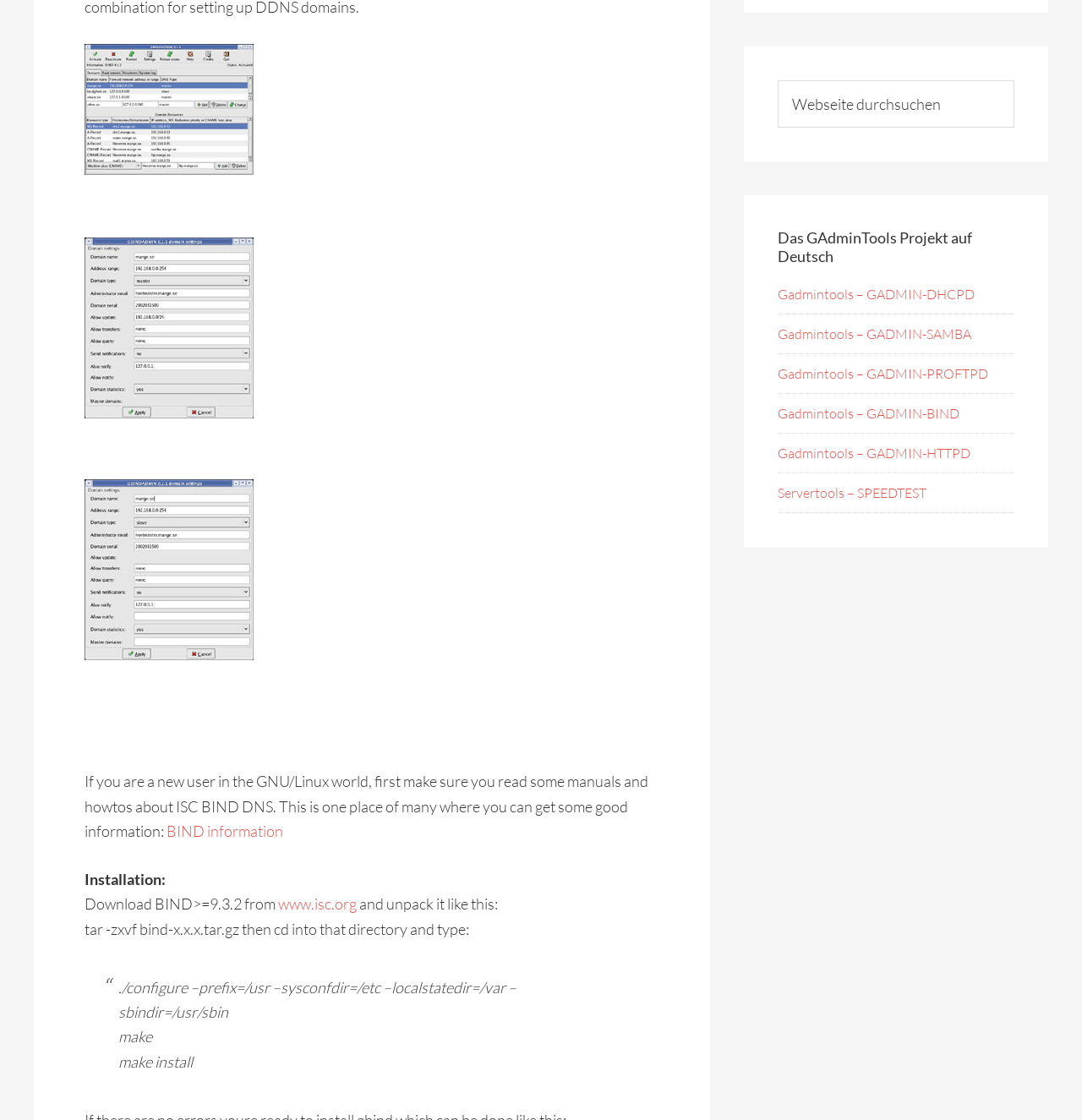Predict the bounding box coordinates for the UI element described as: "name="s" placeholder="Webseite durchsuchen"". The coordinates should be four float numbers between 0 and 1, presented as [left, top, right, bottom].

[0.719, 0.072, 0.938, 0.114]